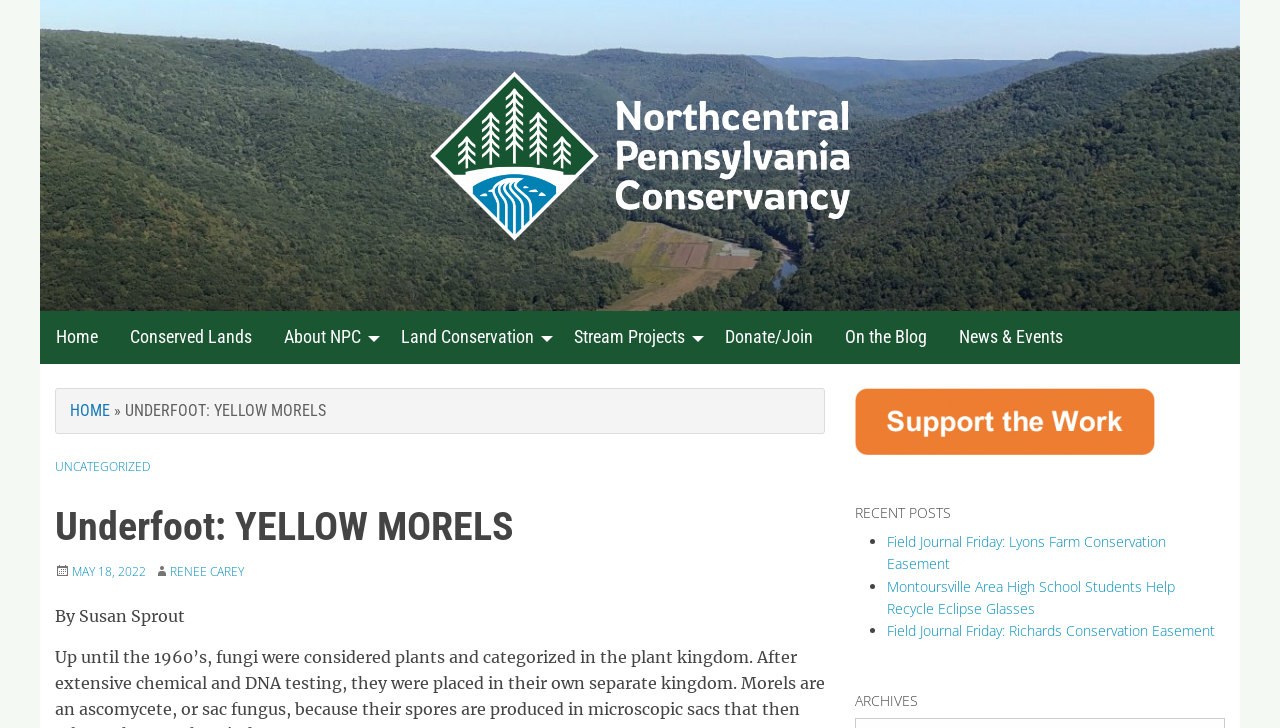Who is the author of the blog post?
Please respond to the question with a detailed and well-explained answer.

I found the answer by looking at the main content area of the webpage, where there is a text 'By Susan Sprout' below the title of the blog post.